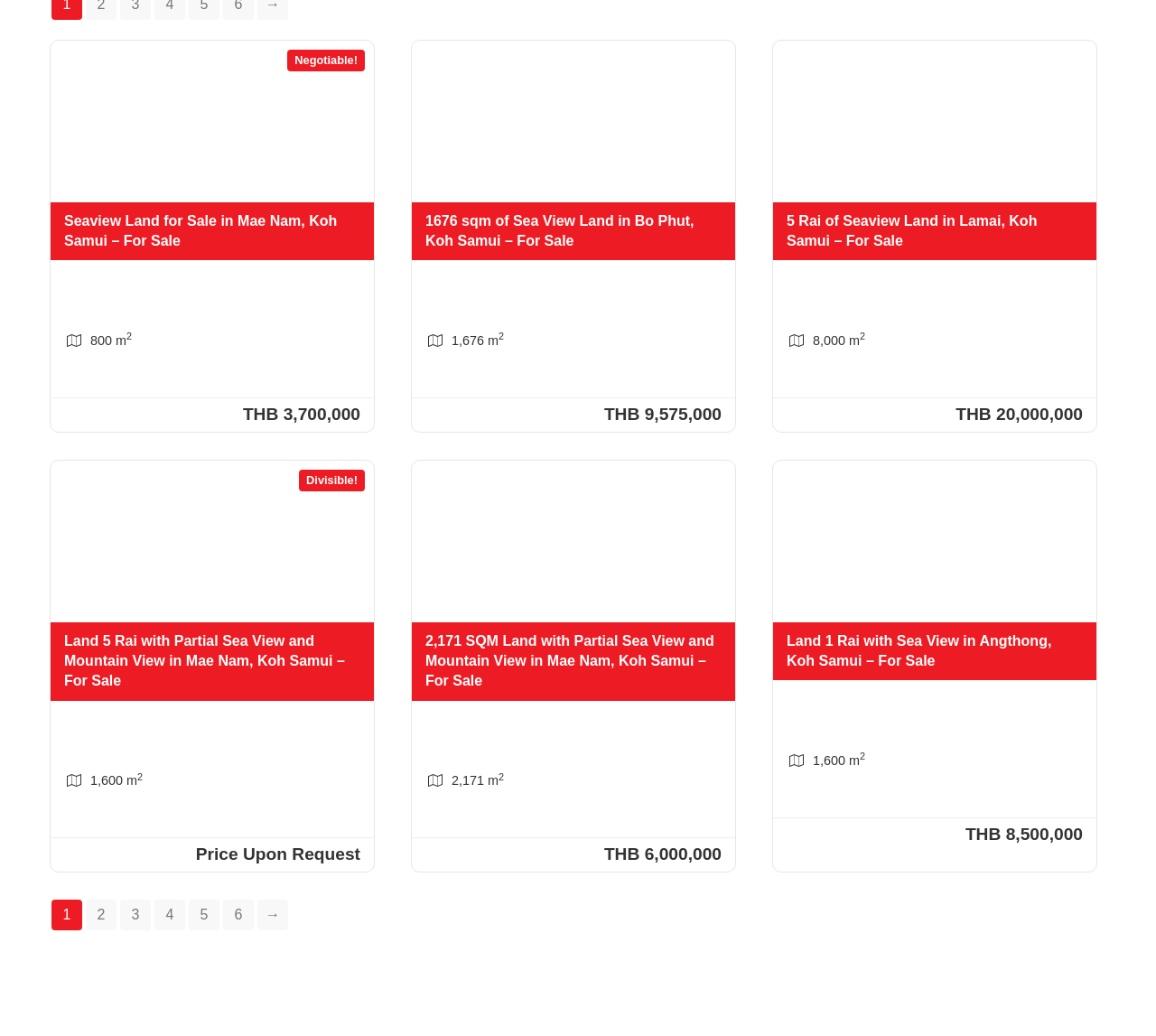Find the bounding box coordinates of the clickable area that will achieve the following instruction: "Check 5 Rai of Seaview Land in Lamai, Koh Samui".

[0.68, 0.205, 0.897, 0.24]